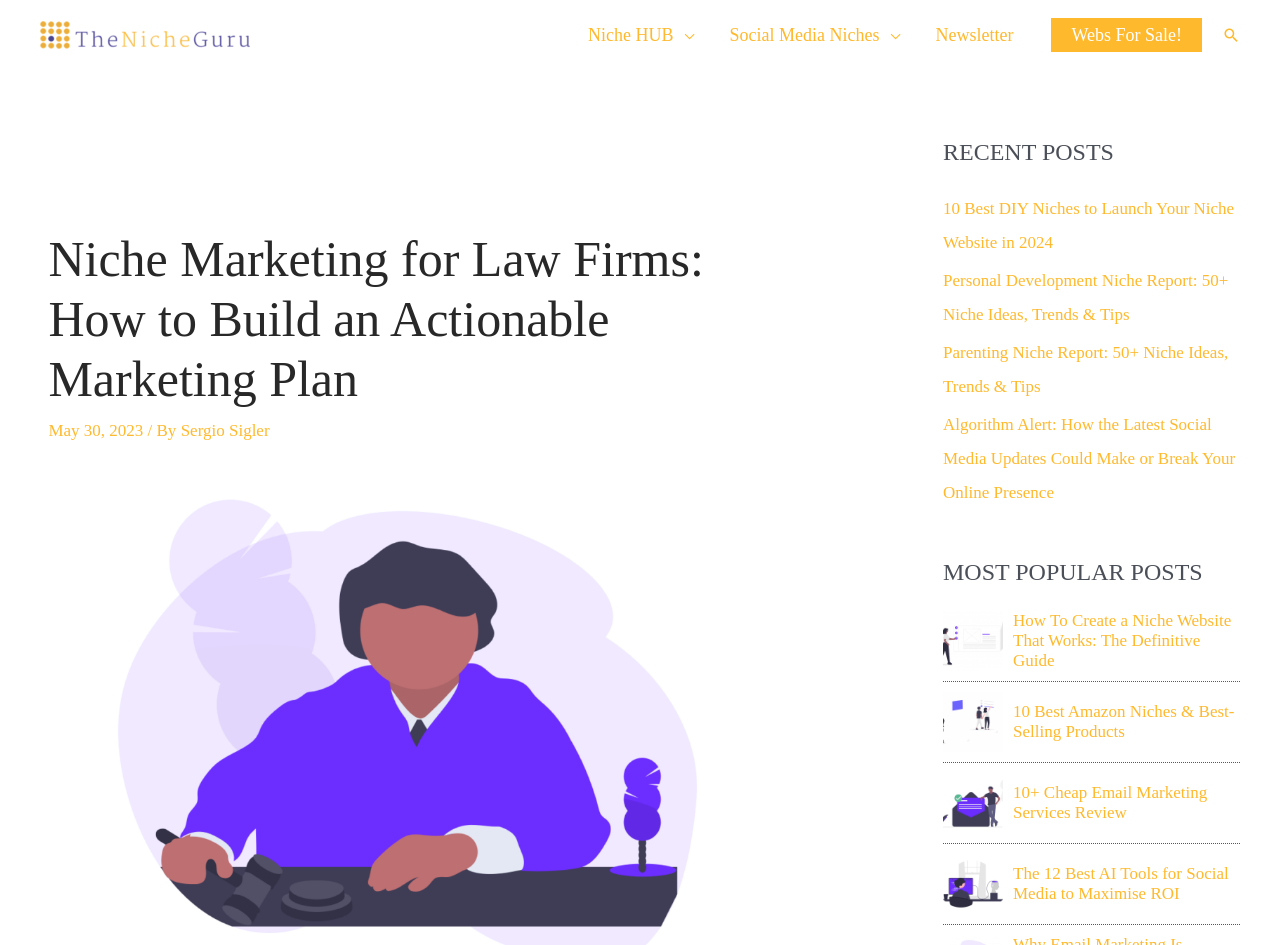Refer to the element description Niche HUB and identify the corresponding bounding box in the screenshot. Format the coordinates as (top-left x, top-left y, bottom-right x, bottom-right y) with values in the range of 0 to 1.

[0.445, 0.0, 0.556, 0.074]